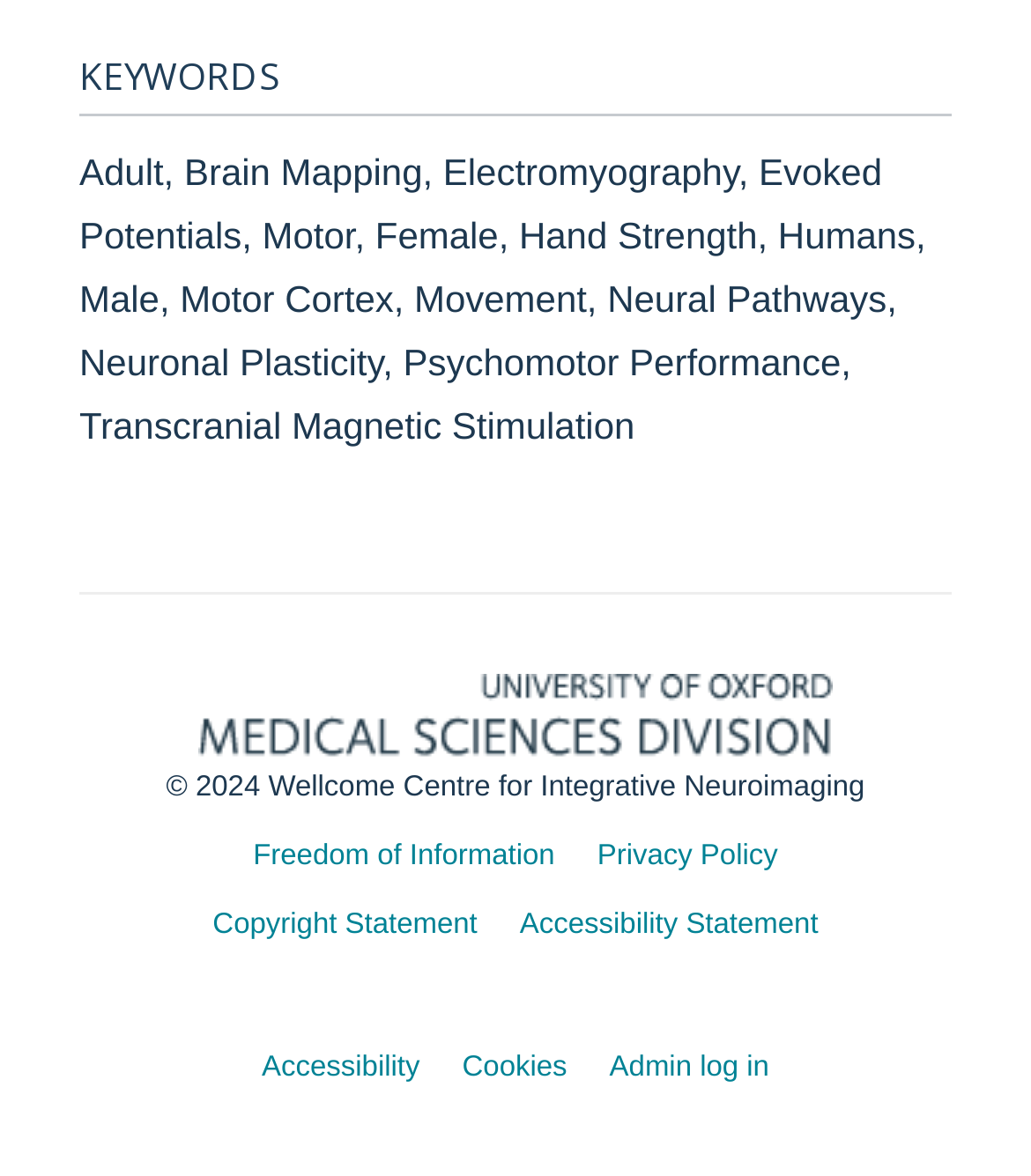Pinpoint the bounding box coordinates for the area that should be clicked to perform the following instruction: "Visit the Freedom of Information page".

[0.245, 0.715, 0.538, 0.742]